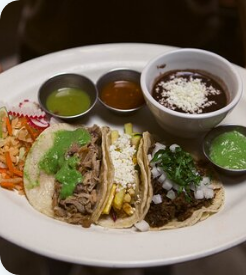Give a concise answer using only one word or phrase for this question:
How many bowls of sauces are present in the image?

Two